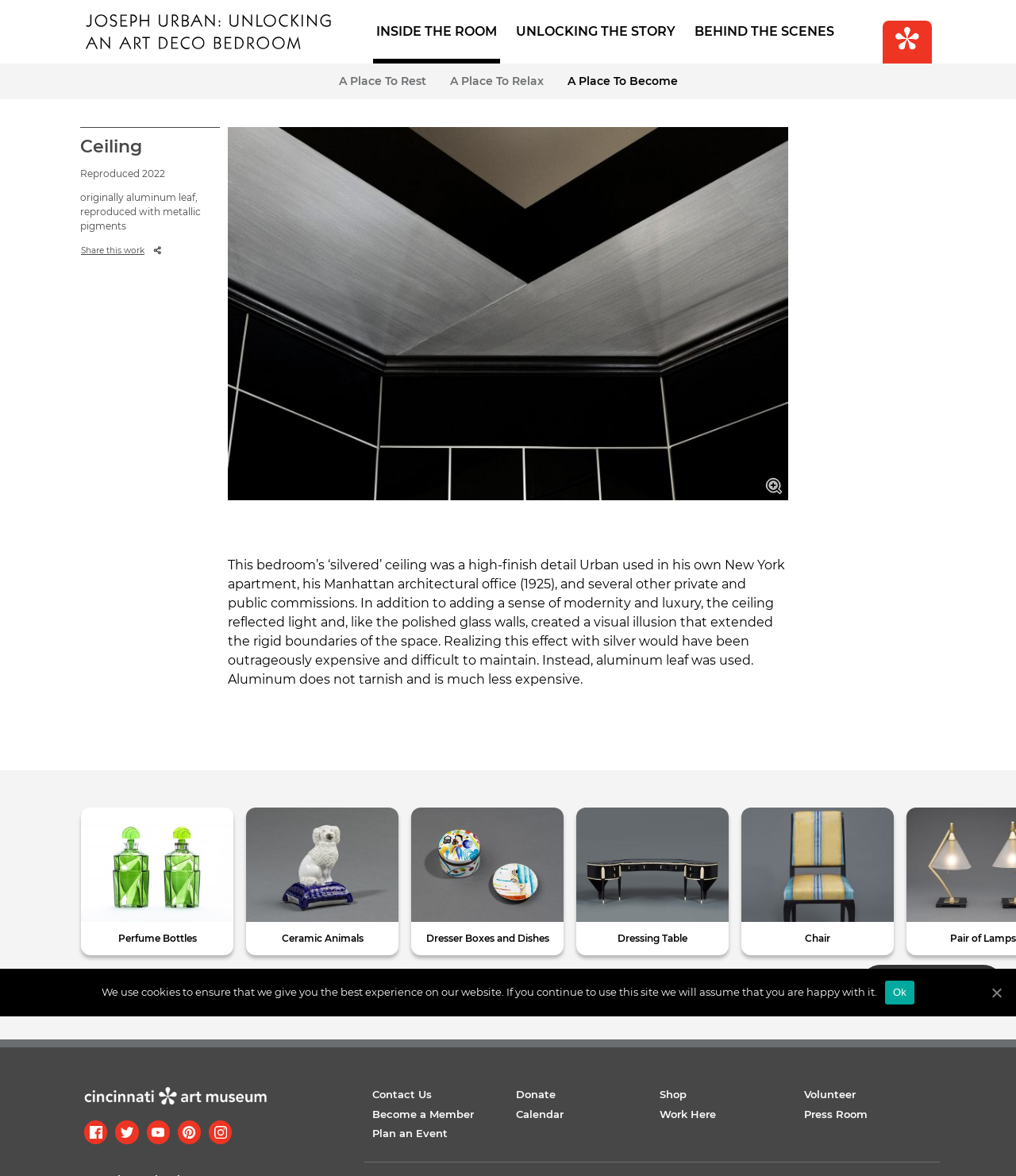Predict the bounding box coordinates of the area that should be clicked to accomplish the following instruction: "Share the Ceiling artwork". The bounding box coordinates should consist of four float numbers between 0 and 1, i.e., [left, top, right, bottom].

[0.079, 0.208, 0.159, 0.217]